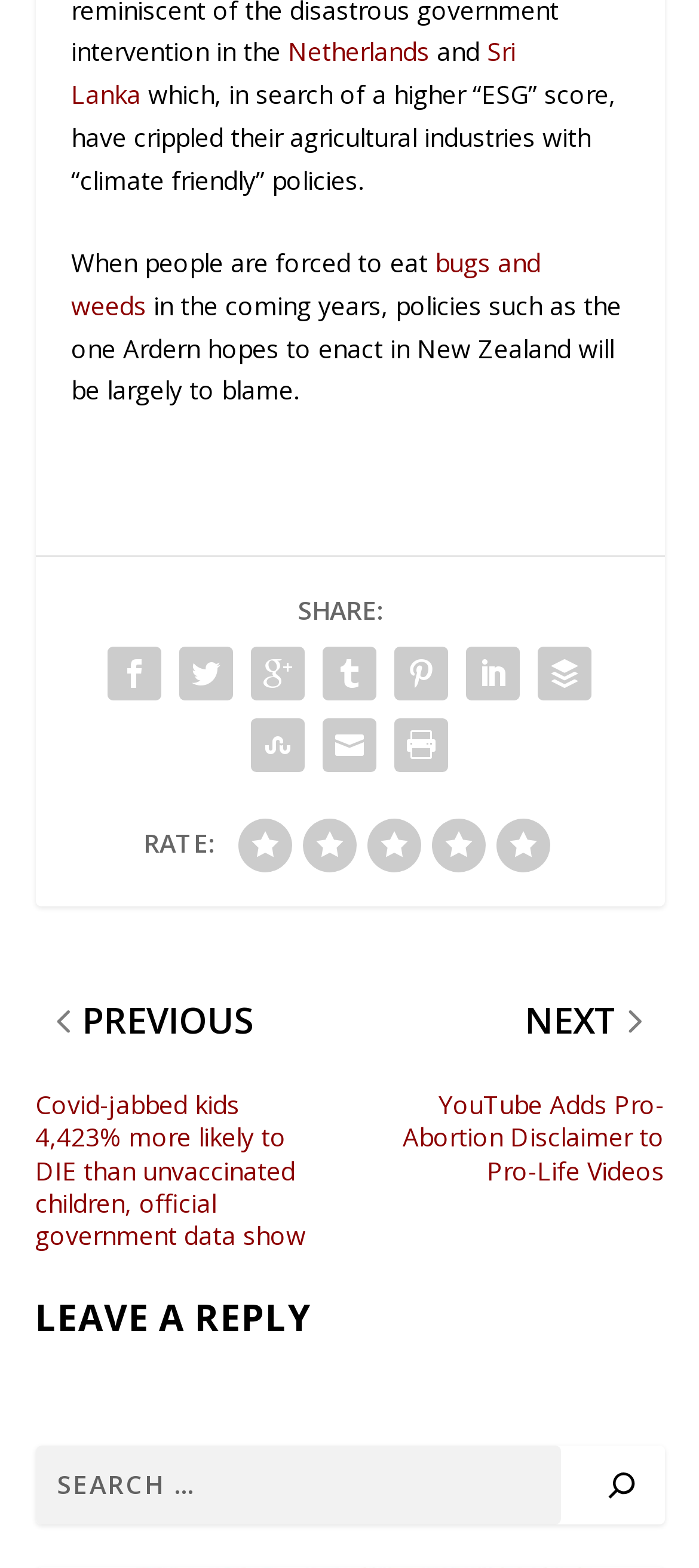Identify the bounding box coordinates of the section that should be clicked to achieve the task described: "Click on bugs and weeds".

[0.101, 0.157, 0.773, 0.205]